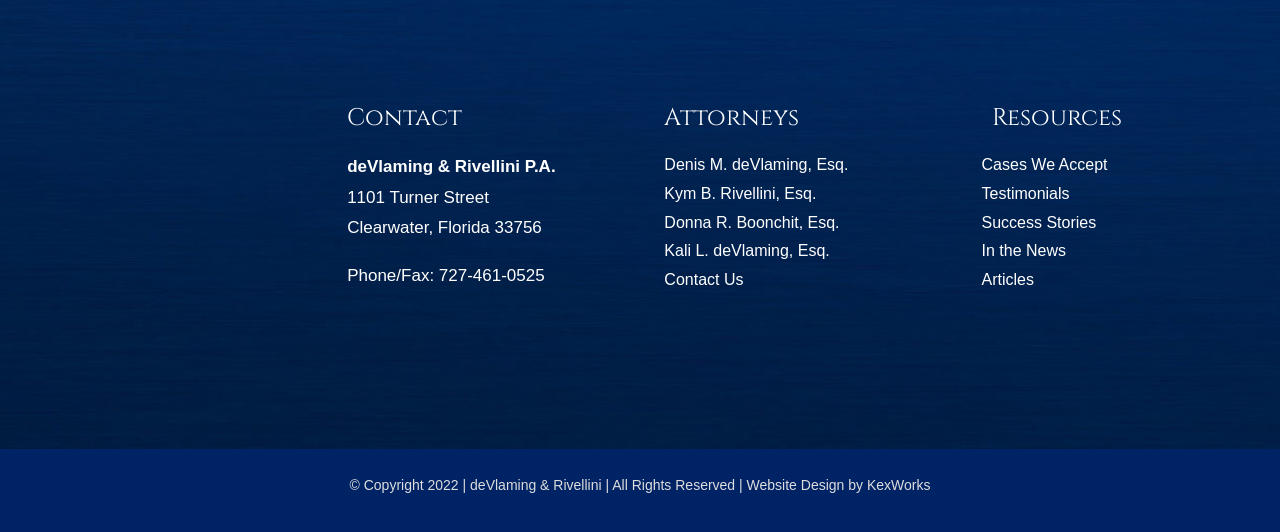Determine the bounding box coordinates of the section to be clicked to follow the instruction: "Click on the 'Contact' link". The coordinates should be given as four float numbers between 0 and 1, formatted as [left, top, right, bottom].

[0.271, 0.188, 0.481, 0.256]